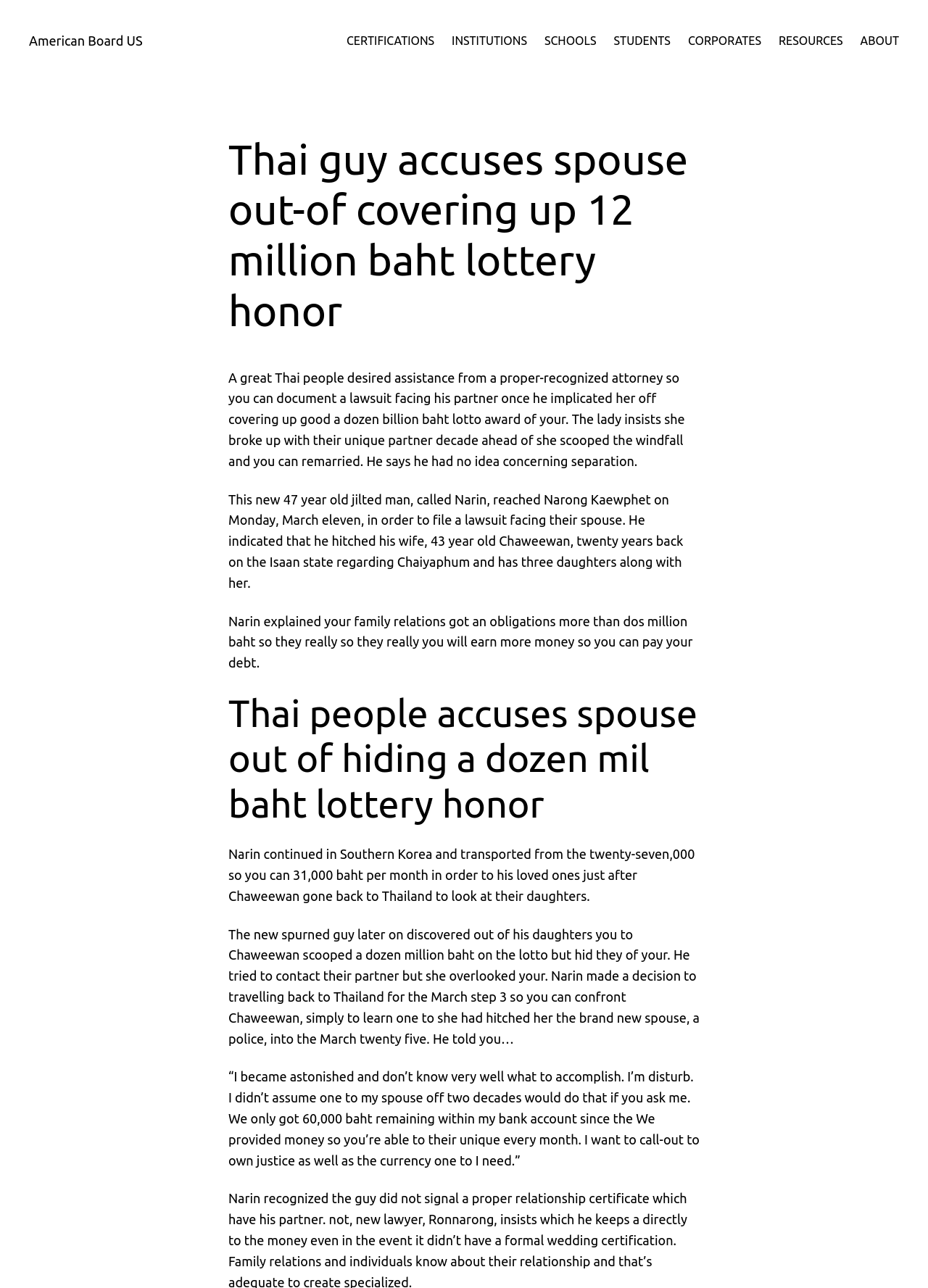What is the age of Chaweewan?
Please provide a comprehensive answer based on the details in the screenshot.

I found this answer by reading the StaticText element that says 'He indicated that he hitched his wife, 43 year old Chaweewan, twenty years back on the Isaan state regarding Chaiyaphum and has three daughters along with her.'